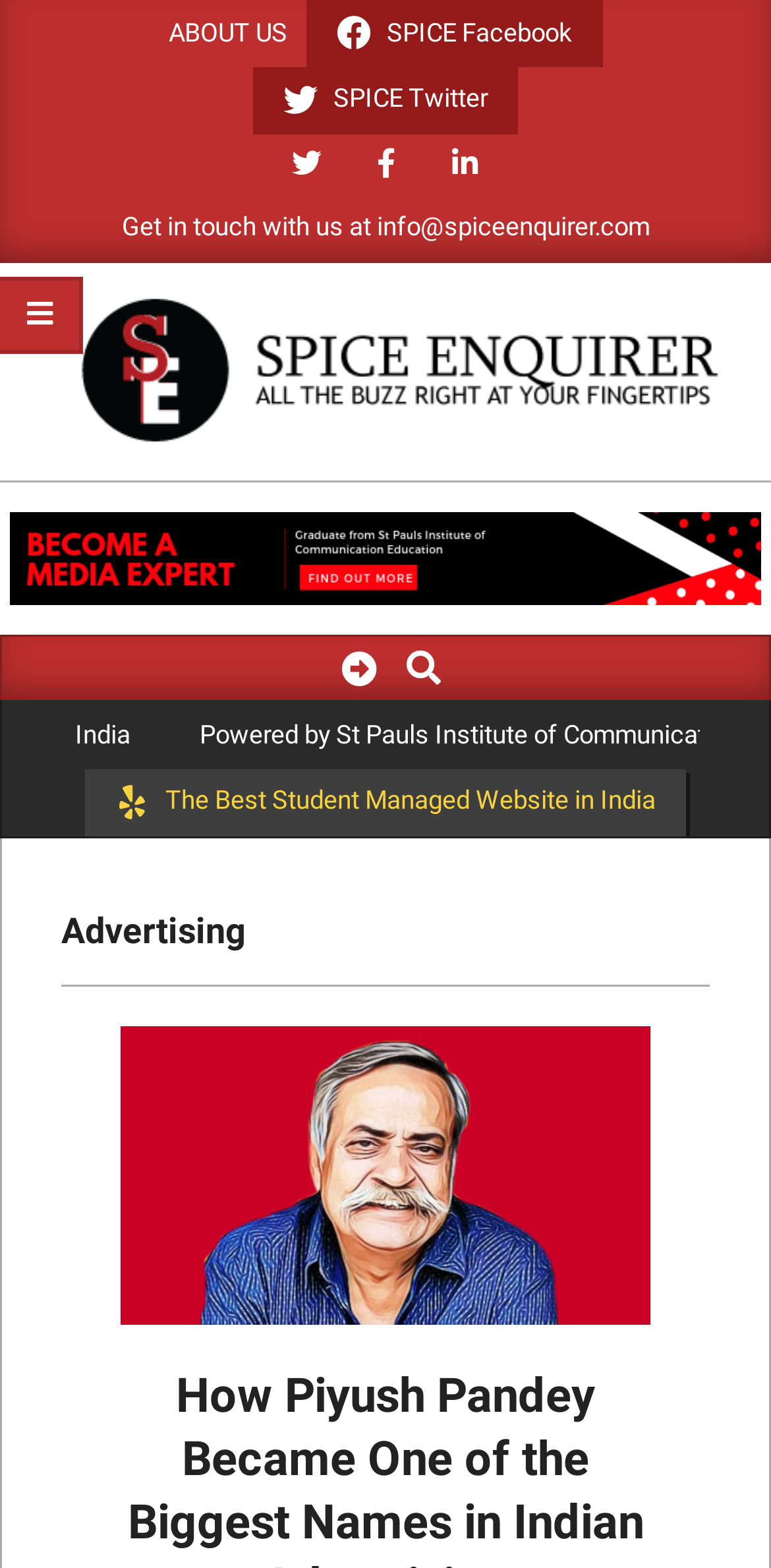What is the topic of the article on the webpage?
Based on the image content, provide your answer in one word or a short phrase.

Advertising